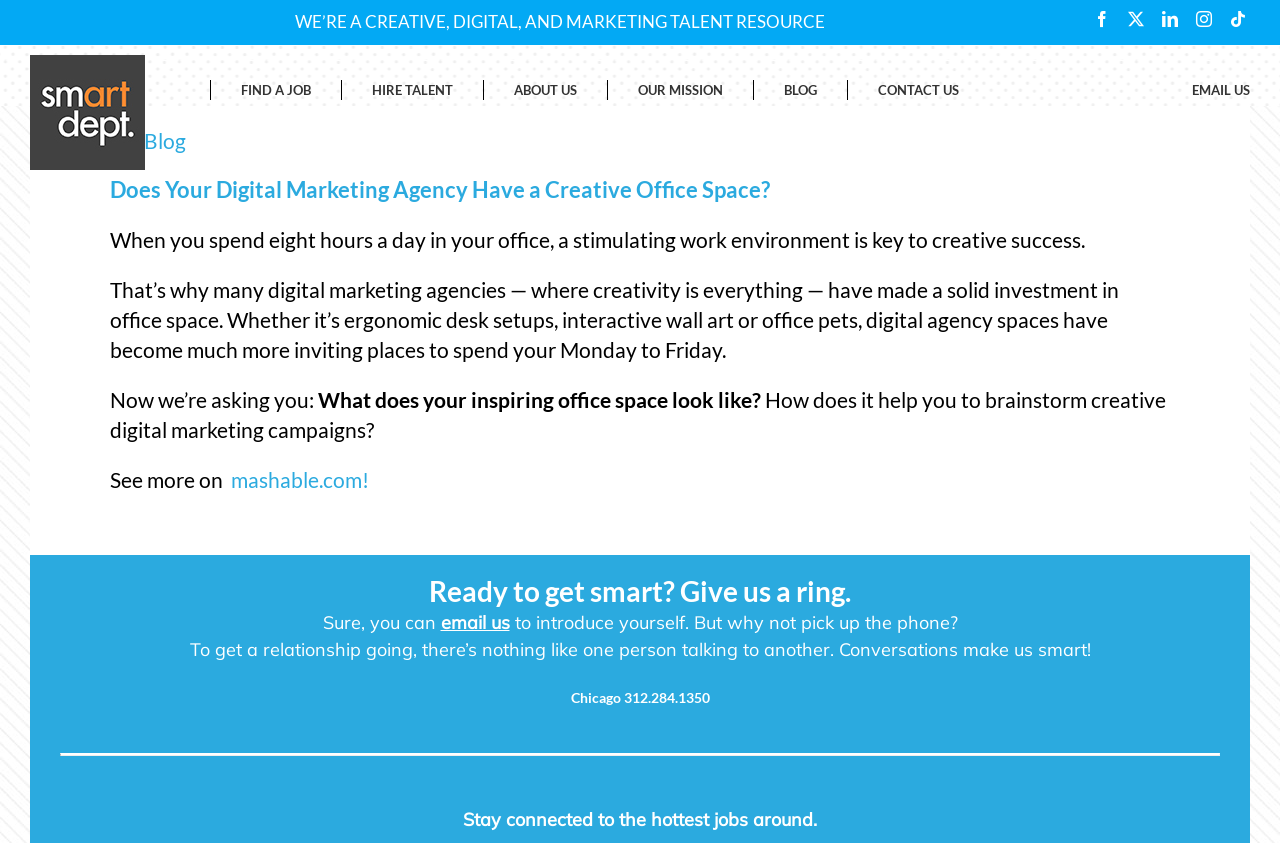Provide the bounding box coordinates of the HTML element described by the text: "X".

[0.878, 0.008, 0.897, 0.036]